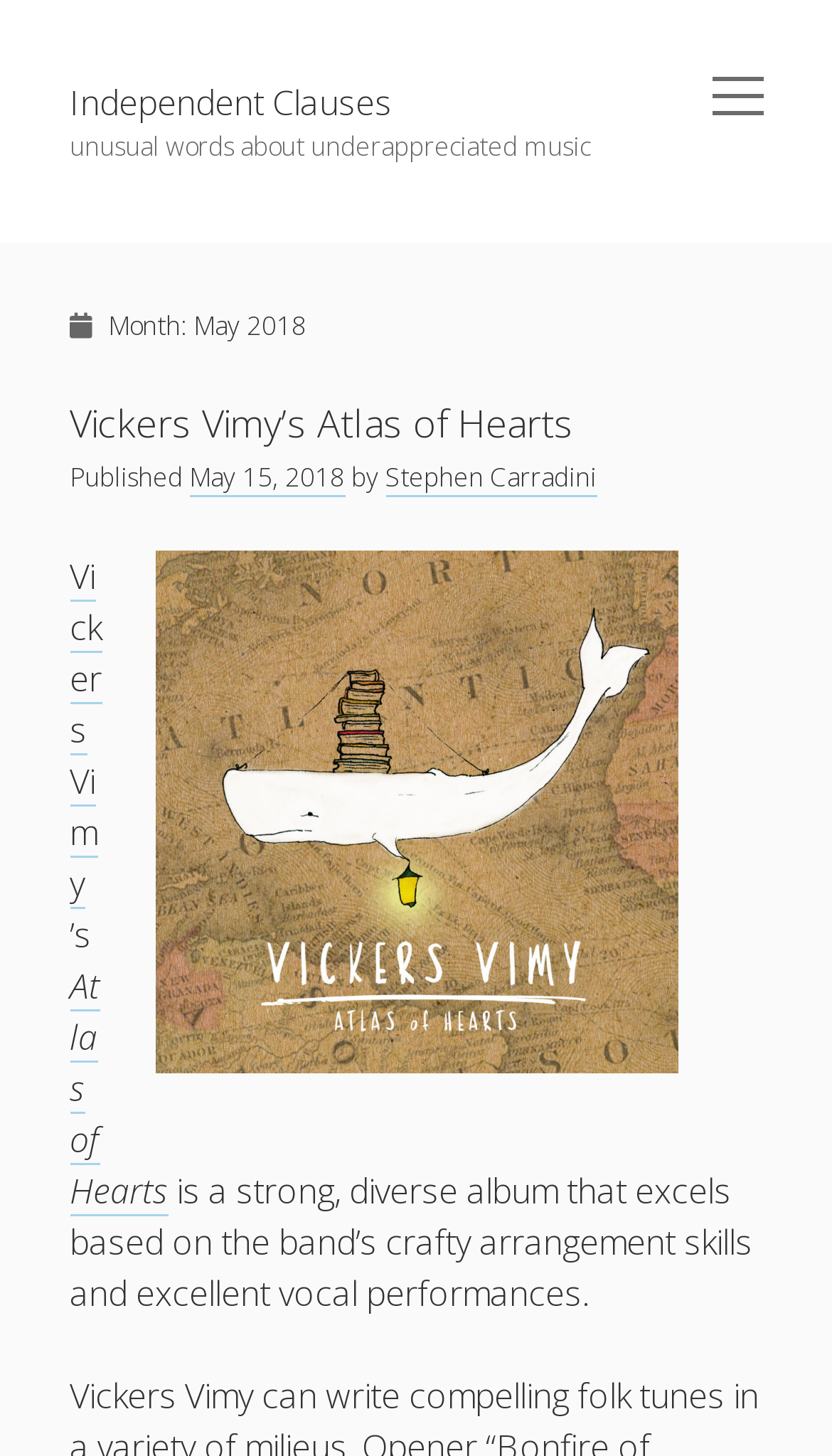Using details from the image, please answer the following question comprehensively:
What is the category of the article 'Vickers Vimy’s Atlas of Hearts'?

The category of the article 'Vickers Vimy’s Atlas of Hearts' is listed under the heading 'Categories' as 'Article'.